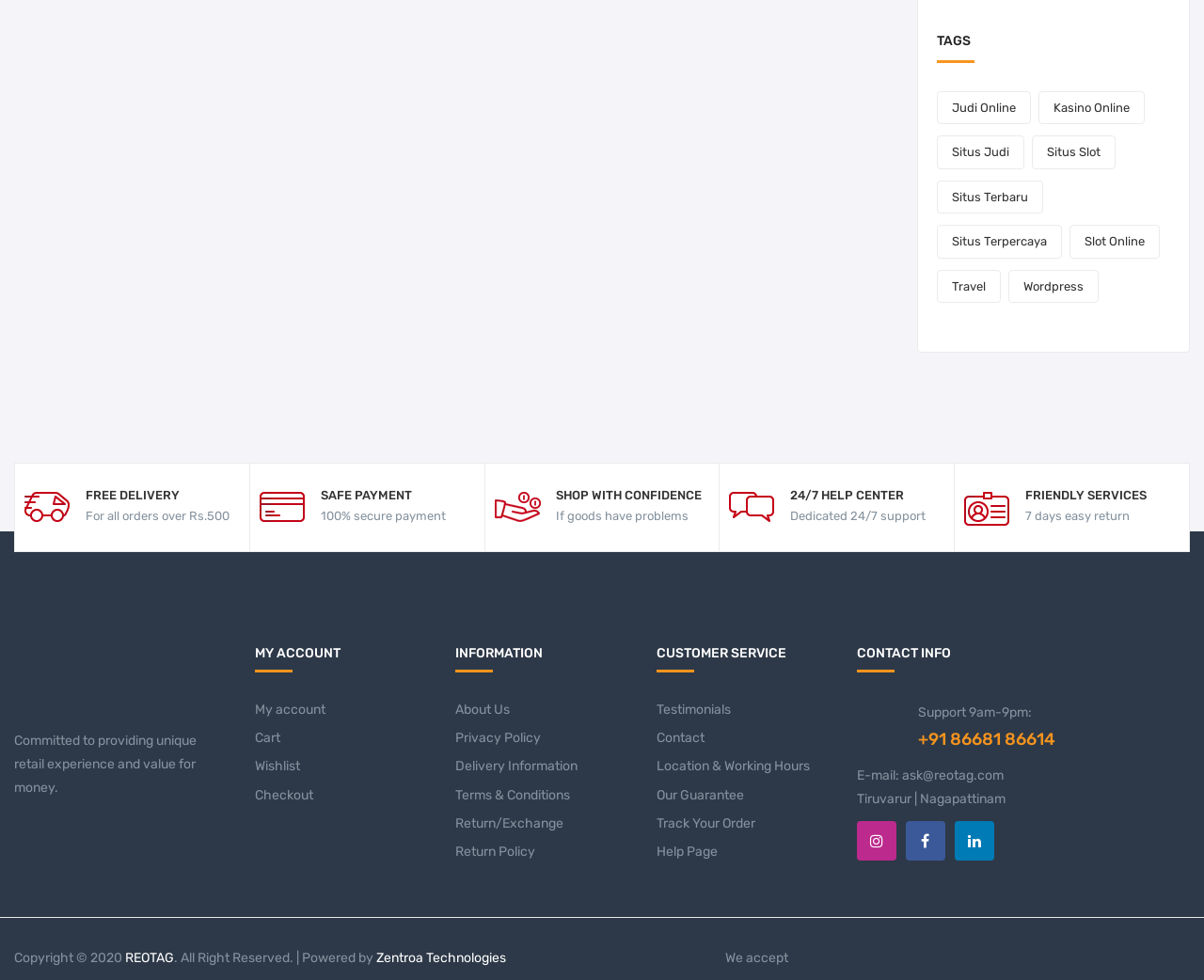Could you indicate the bounding box coordinates of the region to click in order to complete this instruction: "View My Account".

[0.212, 0.716, 0.27, 0.732]